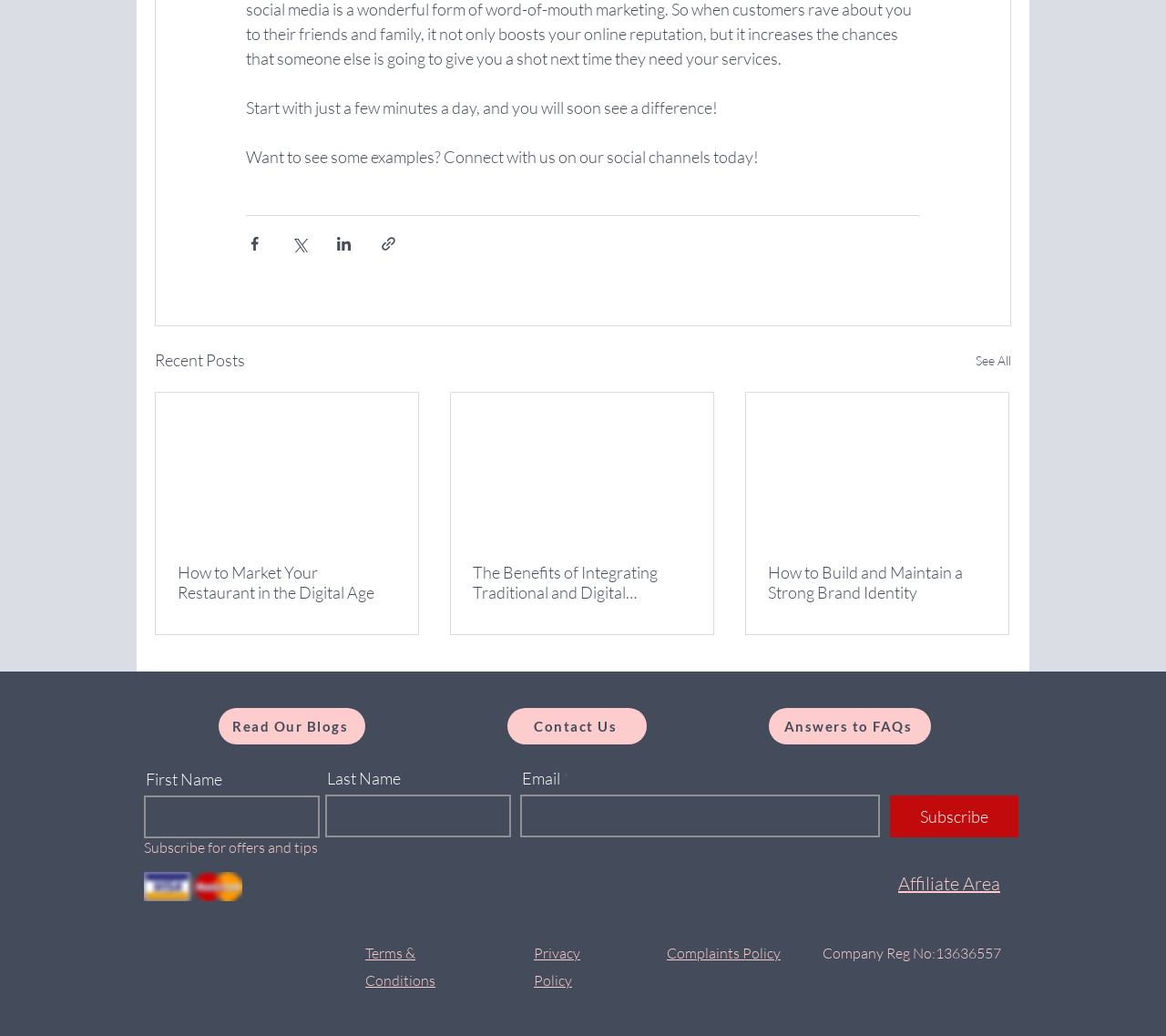What is the purpose of the 'Subscribe' button?
Using the image as a reference, answer with just one word or a short phrase.

To receive offers and tips